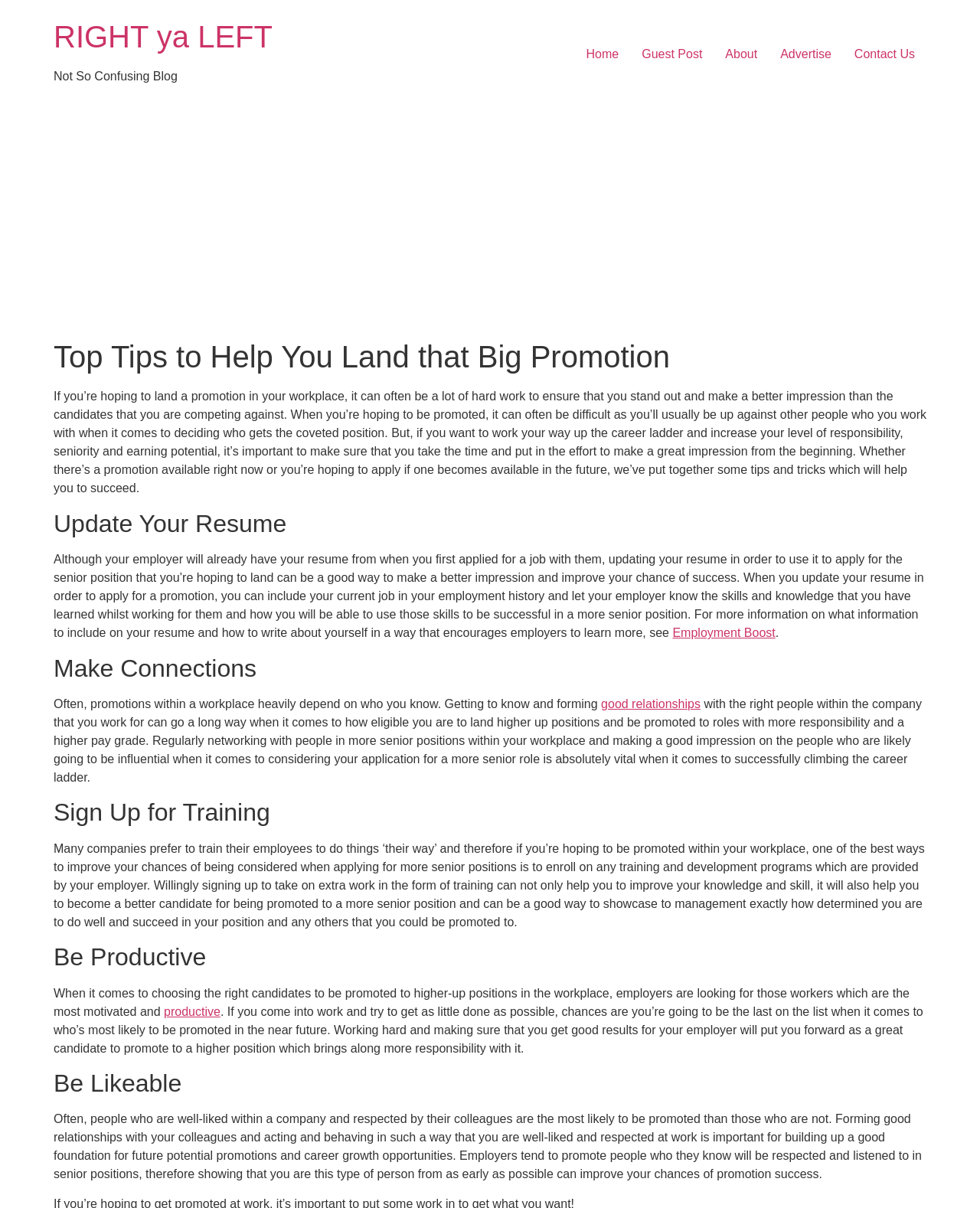Bounding box coordinates are specified in the format (top-left x, top-left y, bottom-right x, bottom-right y). All values are floating point numbers bounded between 0 and 1. Please provide the bounding box coordinate of the region this sentence describes: 020 77294076

None